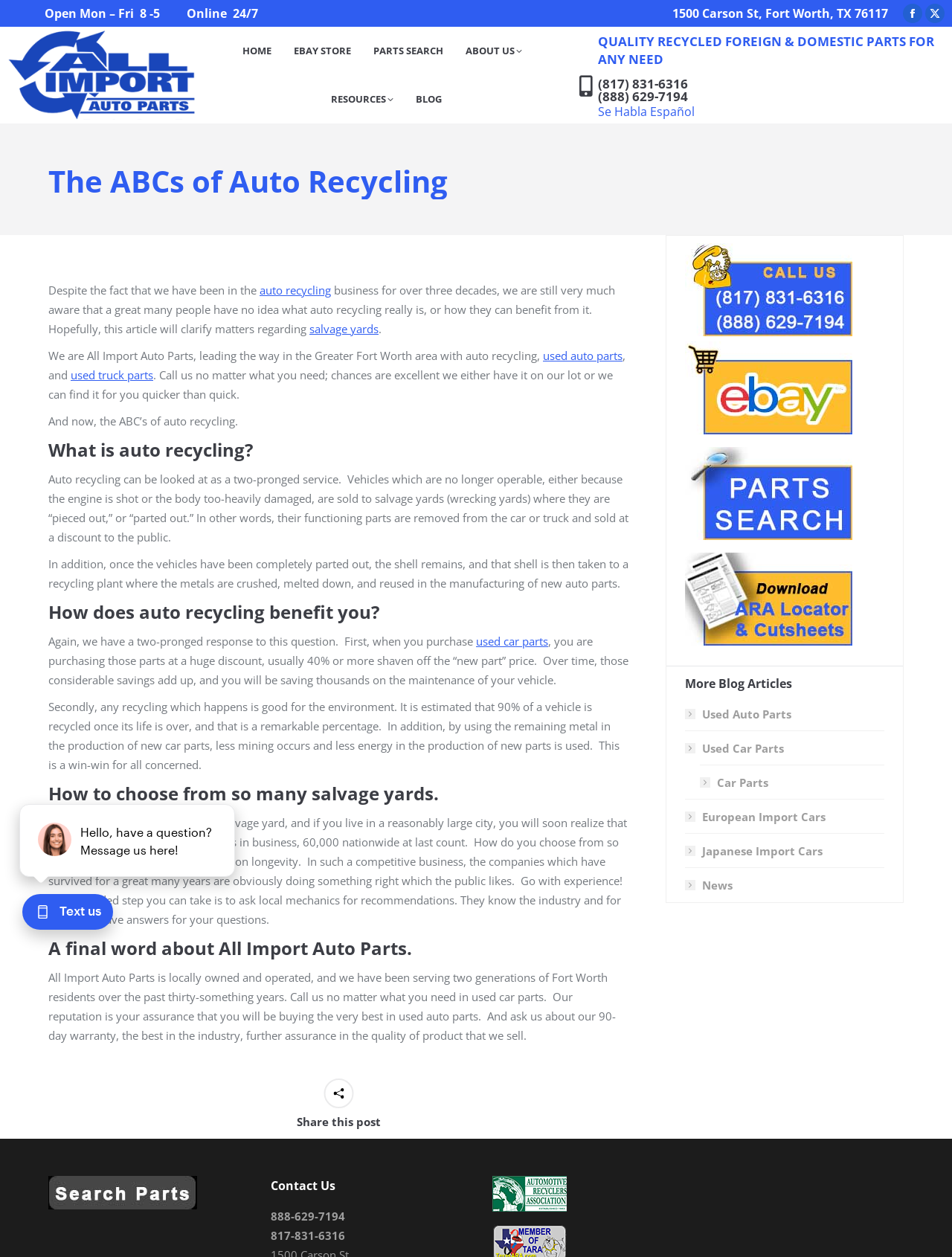Identify the bounding box coordinates of the clickable section necessary to follow the following instruction: "Go to top of the page". The coordinates should be presented as four float numbers from 0 to 1, i.e., [left, top, right, bottom].

[0.961, 0.728, 0.992, 0.751]